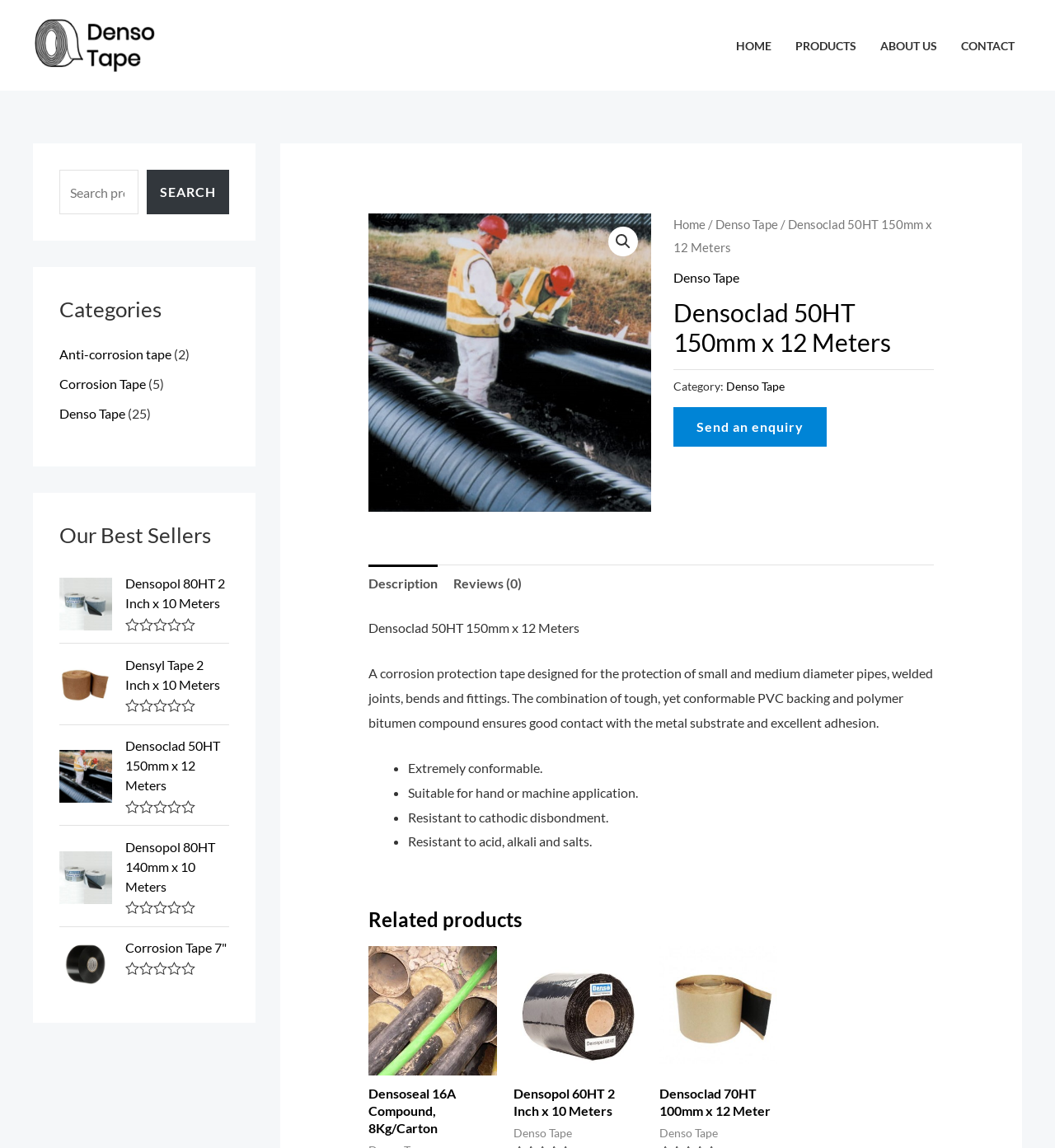Locate the coordinates of the bounding box for the clickable region that fulfills this instruction: "View Densoclad 50HT 150mm x 12 Meters product details".

[0.119, 0.641, 0.217, 0.693]